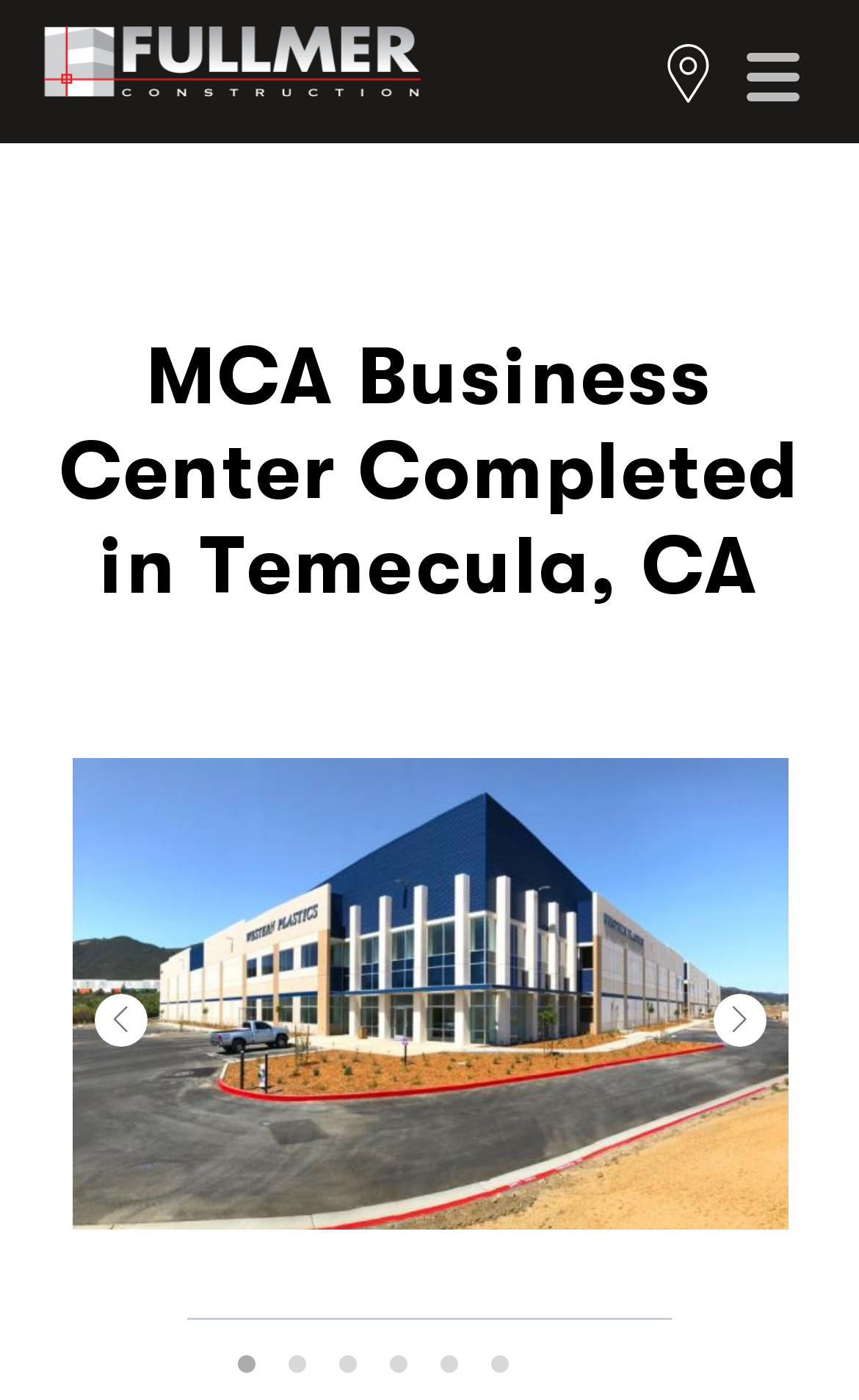Detail the various sections and features of the webpage.

The webpage is titled "Fullmer" and features a prominent link with the same name at the top left corner, accompanied by an image. To the top right, there is a link labeled "location" with an associated image. 

Below the top section, a heading announces the completion of the "MCA Business Center" in Temecula, CA. Underneath this heading, there is a group of elements, likely a slideshow, taking up most of the page's width. The slideshow has navigation buttons, with "Previous slide" and "Next slide" buttons positioned at the bottom left and right, respectively. Additionally, there are six numbered buttons at the bottom of the page, allowing users to jump to specific slides.

The overall layout is organized, with clear headings and concise text, making it easy to navigate and understand the content.